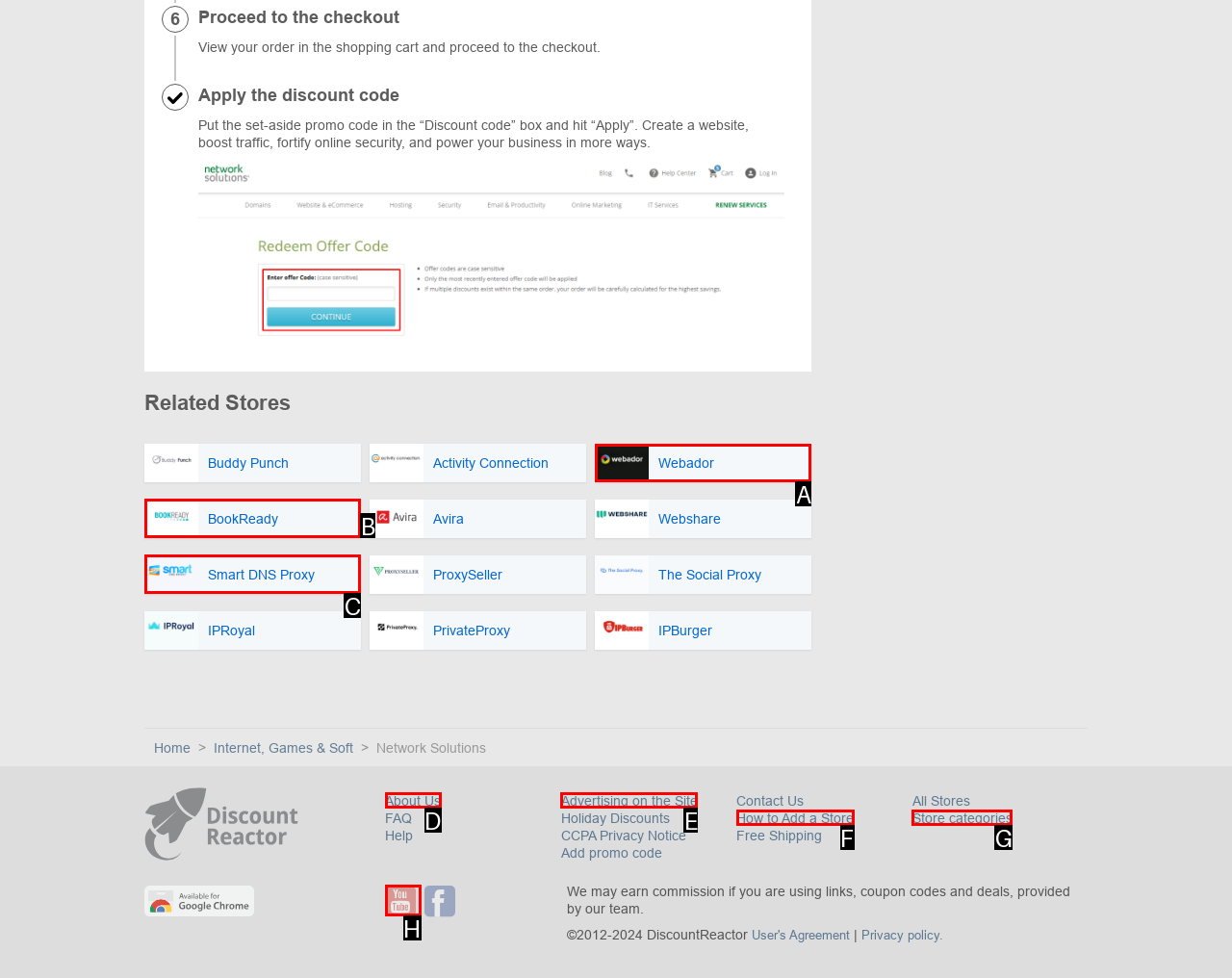From the description: Smart DNS Proxy, identify the option that best matches and reply with the letter of that option directly.

C